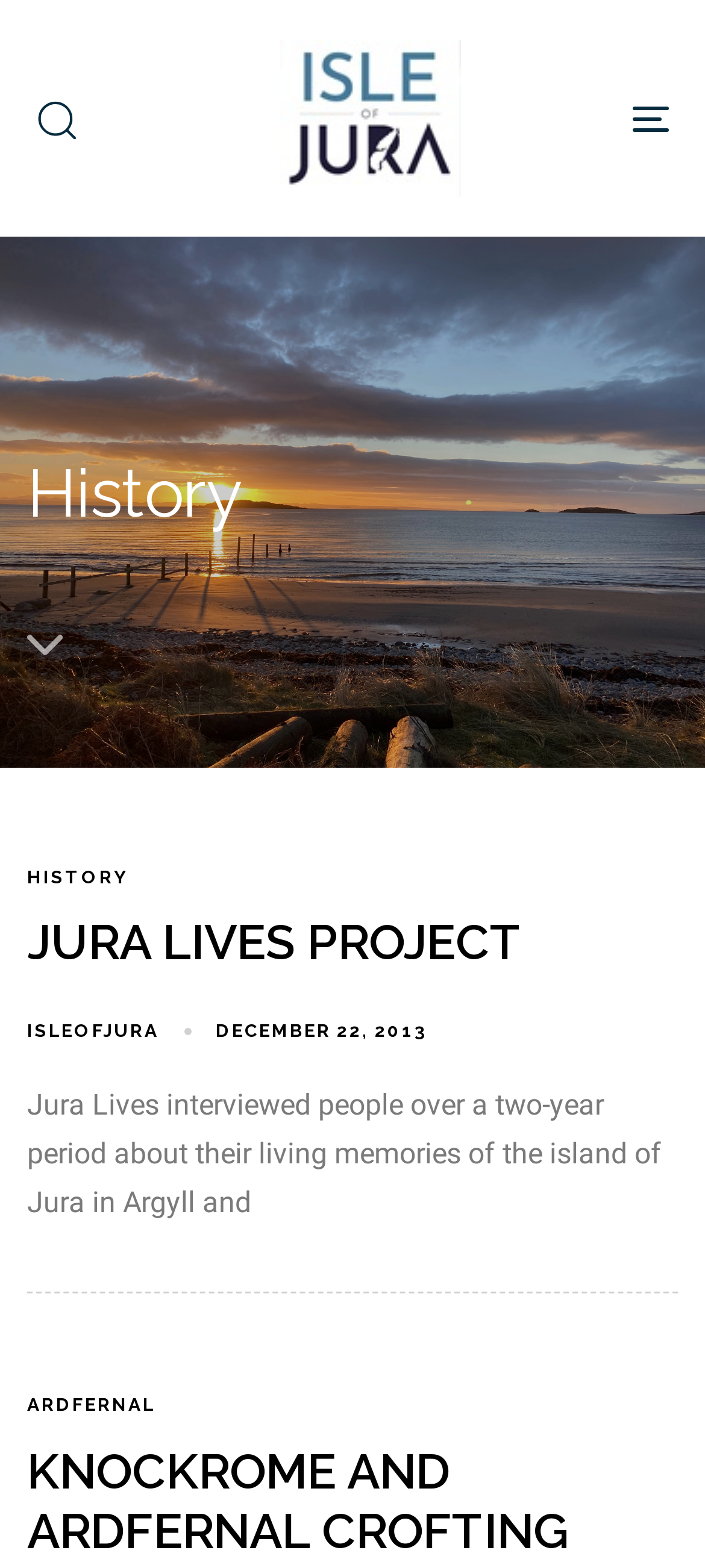What is the name of the island?
Can you provide an in-depth and detailed response to the question?

The name of the island can be found in the link 'Isle of Jura' at the top of the webpage, and also in the heading 'ISLEOFJURA' in the article section.